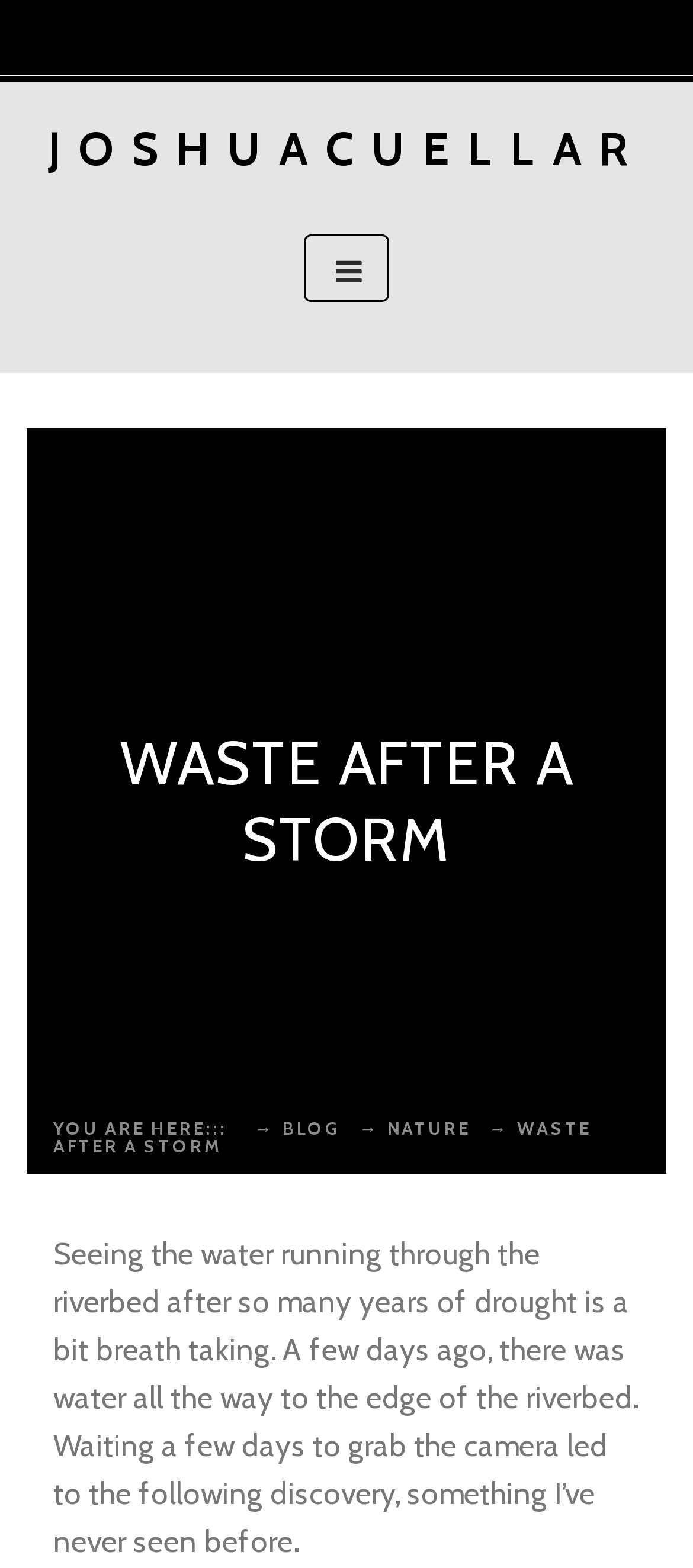Answer the question in one word or a short phrase:
What is the author's tone in the blog post?

Breath taking